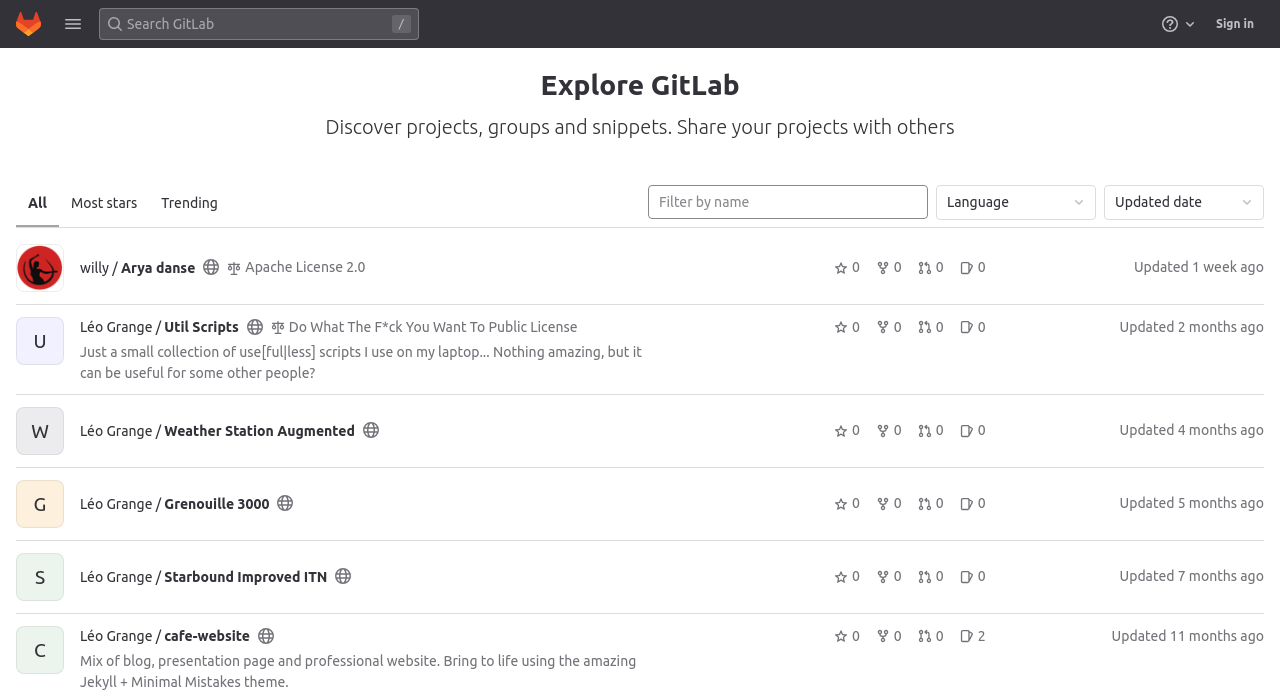Analyze the image and give a detailed response to the question:
What is the updated date of the second project?

I looked at the second project, 'Léo Grange / Util Scripts', and found the updated date information below the project name. It says 'Feb 22, 2024 1:00pm UTC'.